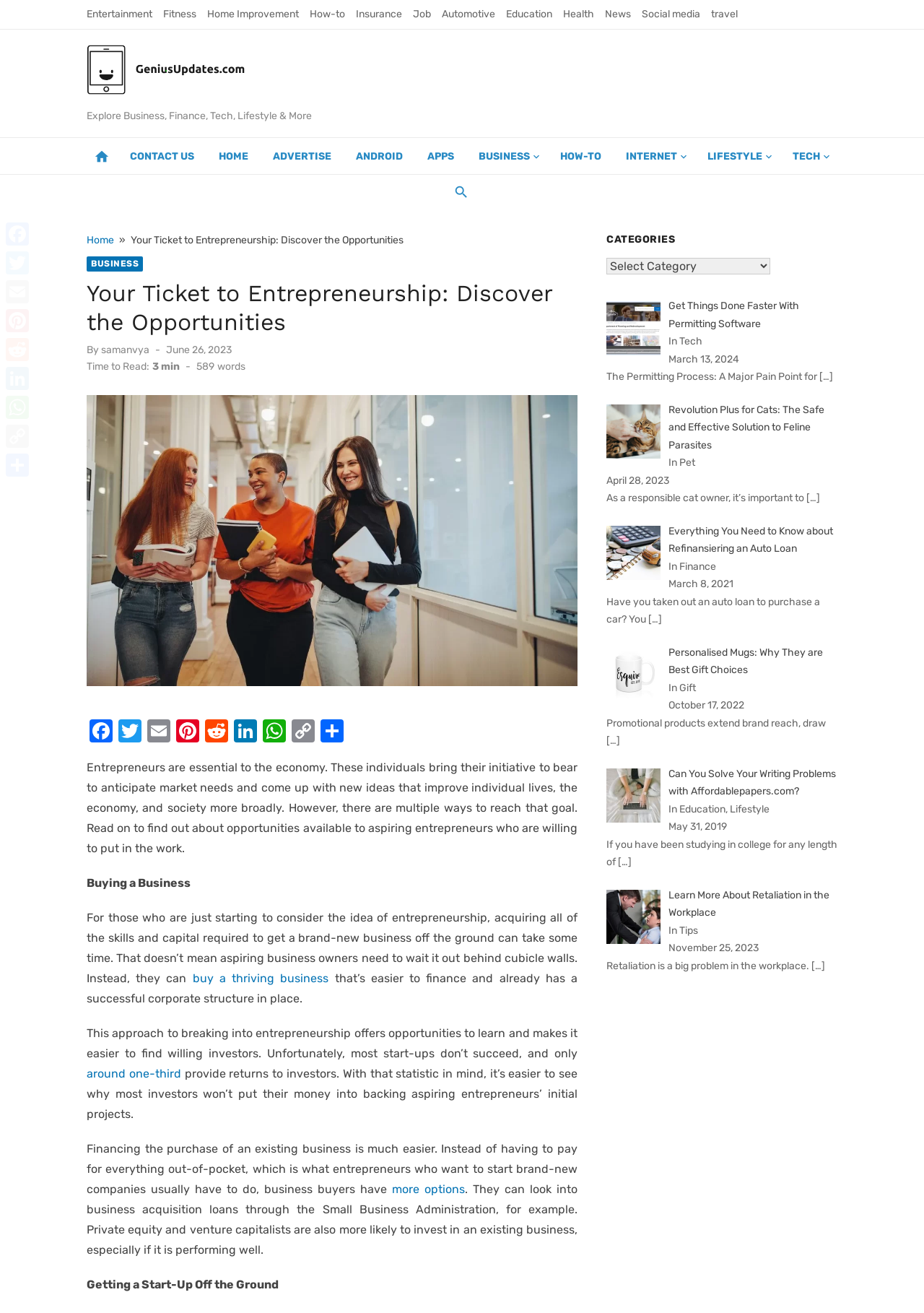Answer this question in one word or a short phrase: What is the category of the article 'Revolution Plus for Cats: The Safe and Effective Solution to Feline Parasites'?

Pet